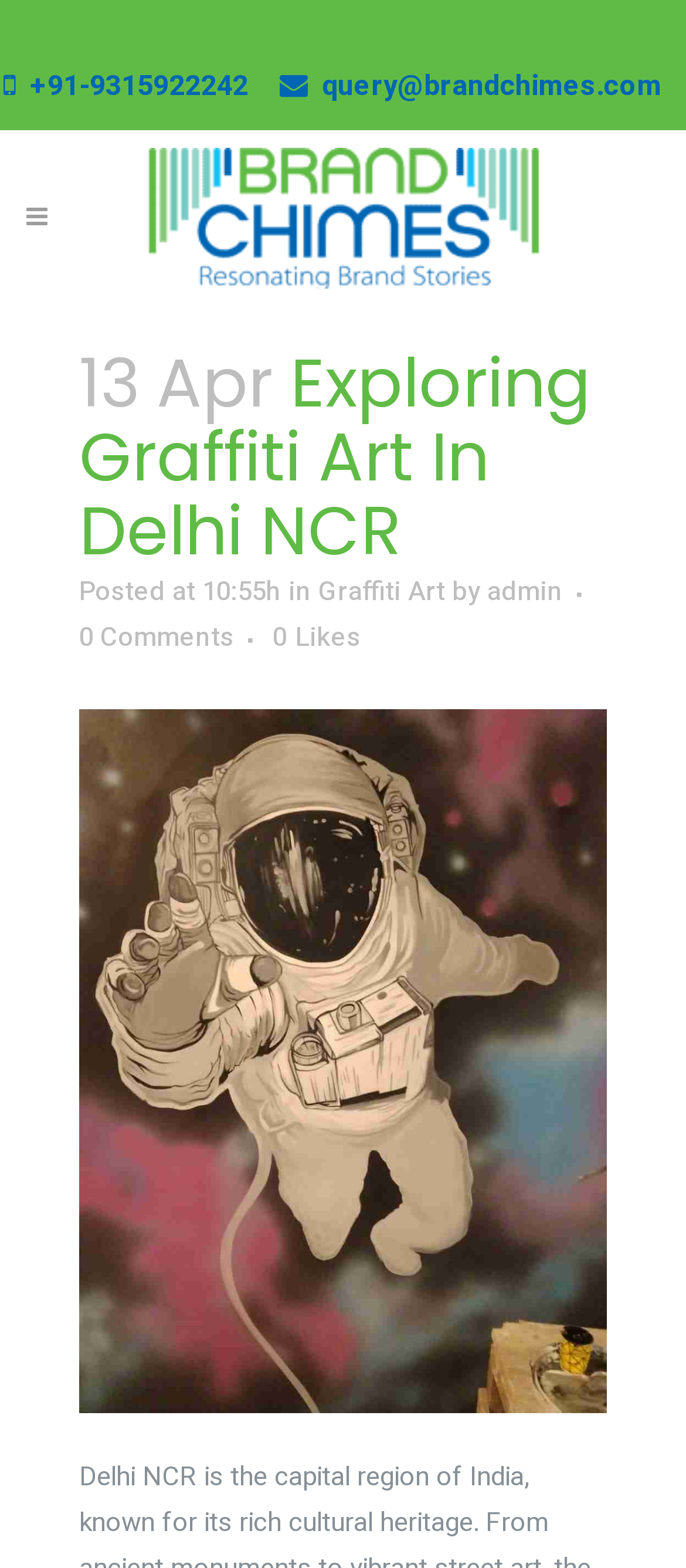Answer briefly with one word or phrase:
Who wrote the blog post?

admin